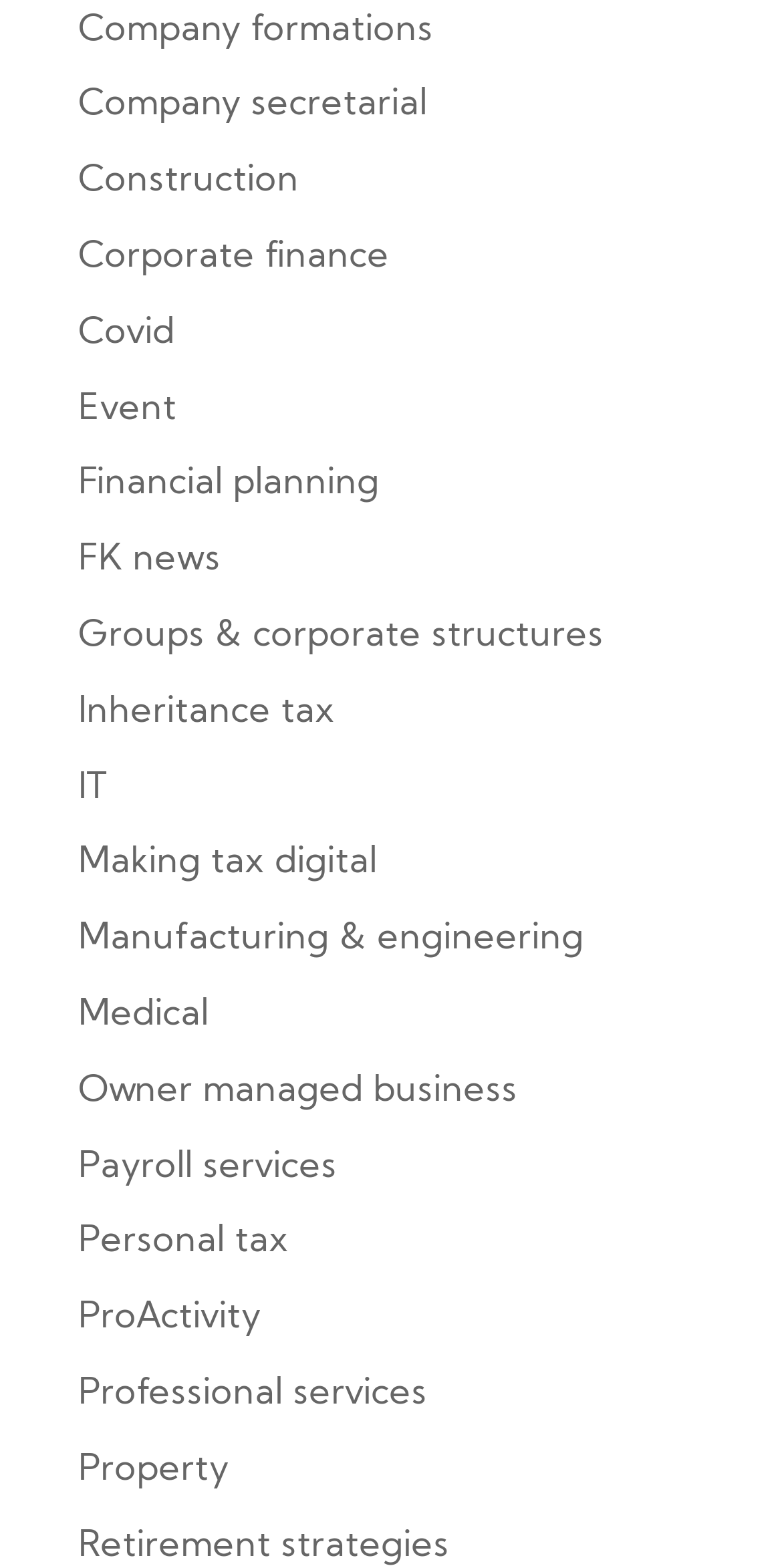What industry is 'Manufacturing & engineering' related to?
Look at the screenshot and respond with one word or a short phrase.

Industrial